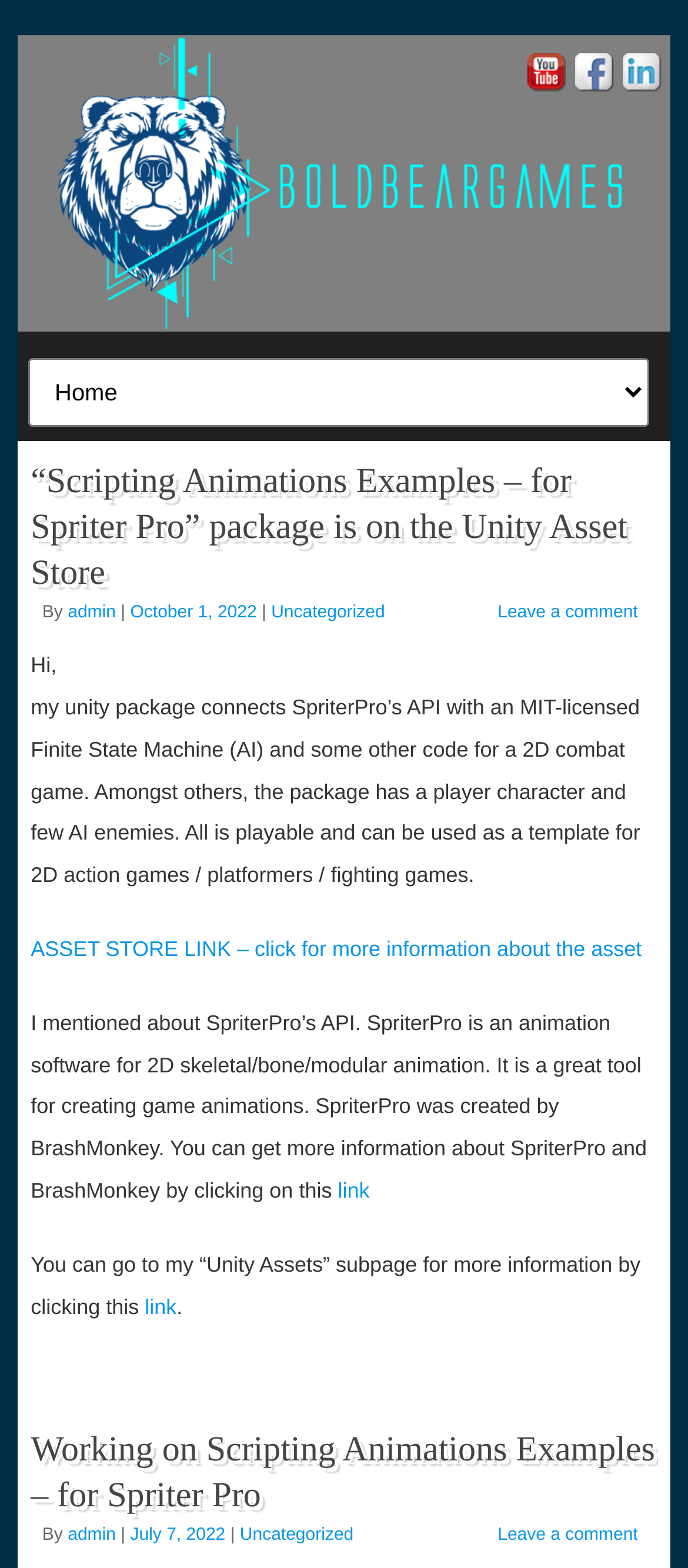Indicate the bounding box coordinates of the element that must be clicked to execute the instruction: "Take a virtual tour". The coordinates should be given as four float numbers between 0 and 1, i.e., [left, top, right, bottom].

None